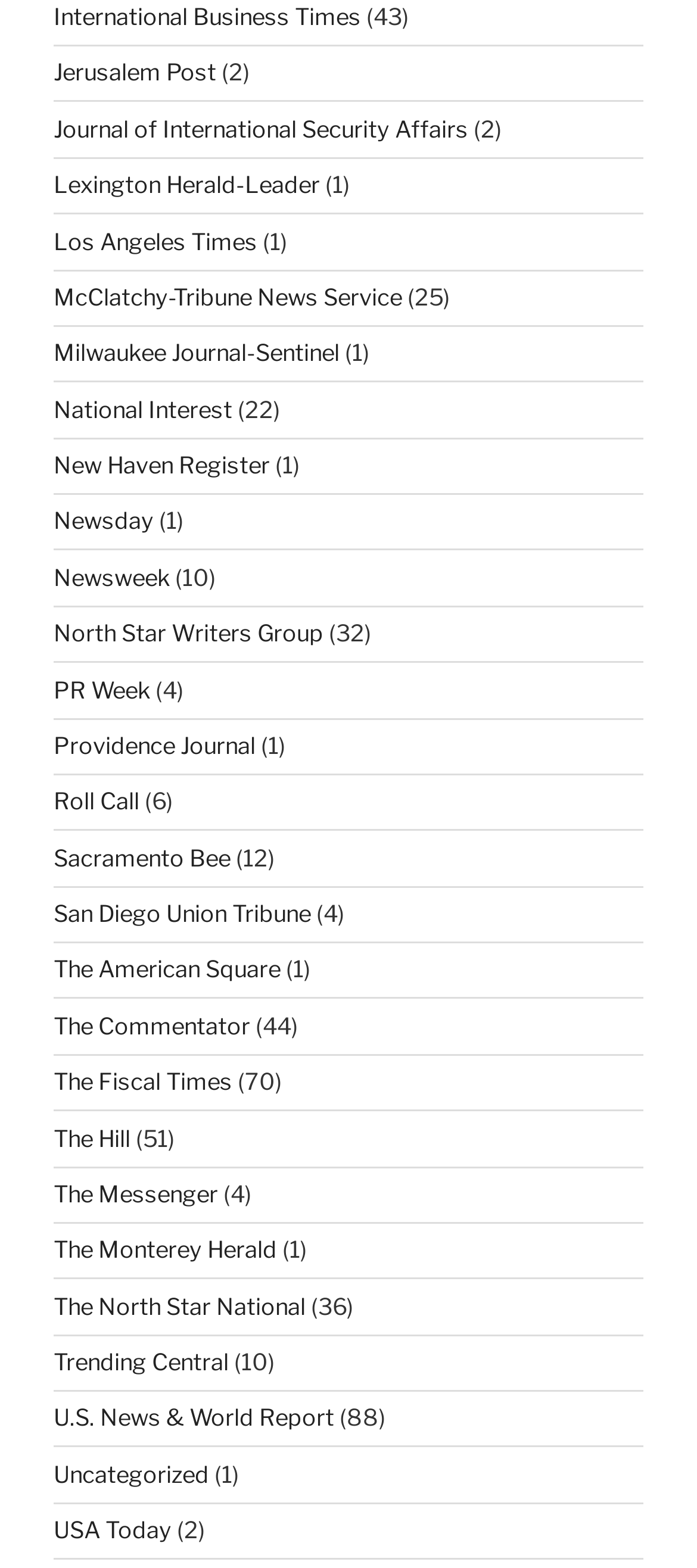What is the first news source listed? Based on the screenshot, please respond with a single word or phrase.

International Business Times